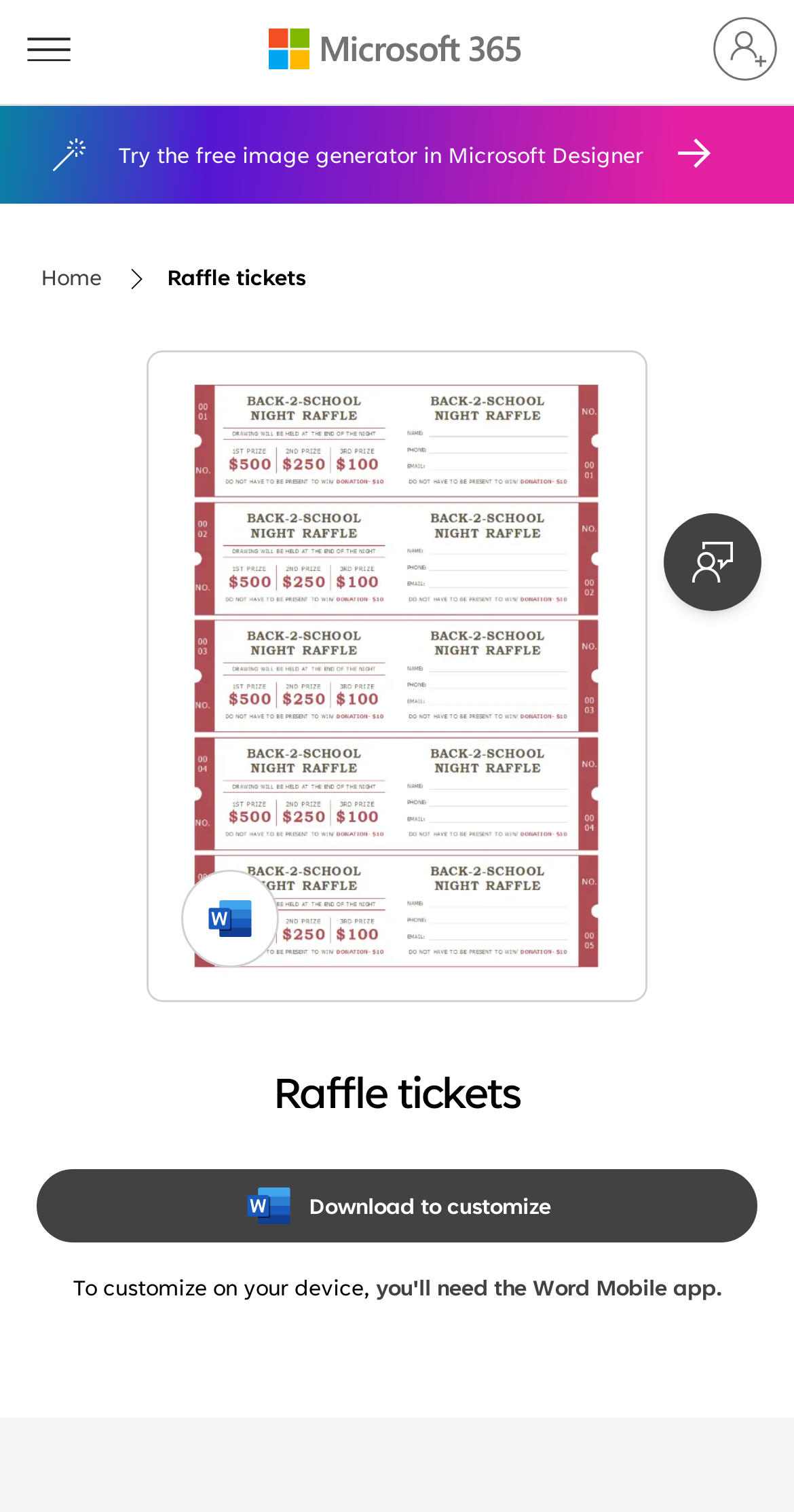Using the webpage screenshot and the element description Generate an image, determine the bounding box coordinates. Specify the coordinates in the format (top-left x, top-left y, bottom-right x, bottom-right y) with values ranging from 0 to 1.

[0.813, 0.091, 0.937, 0.113]